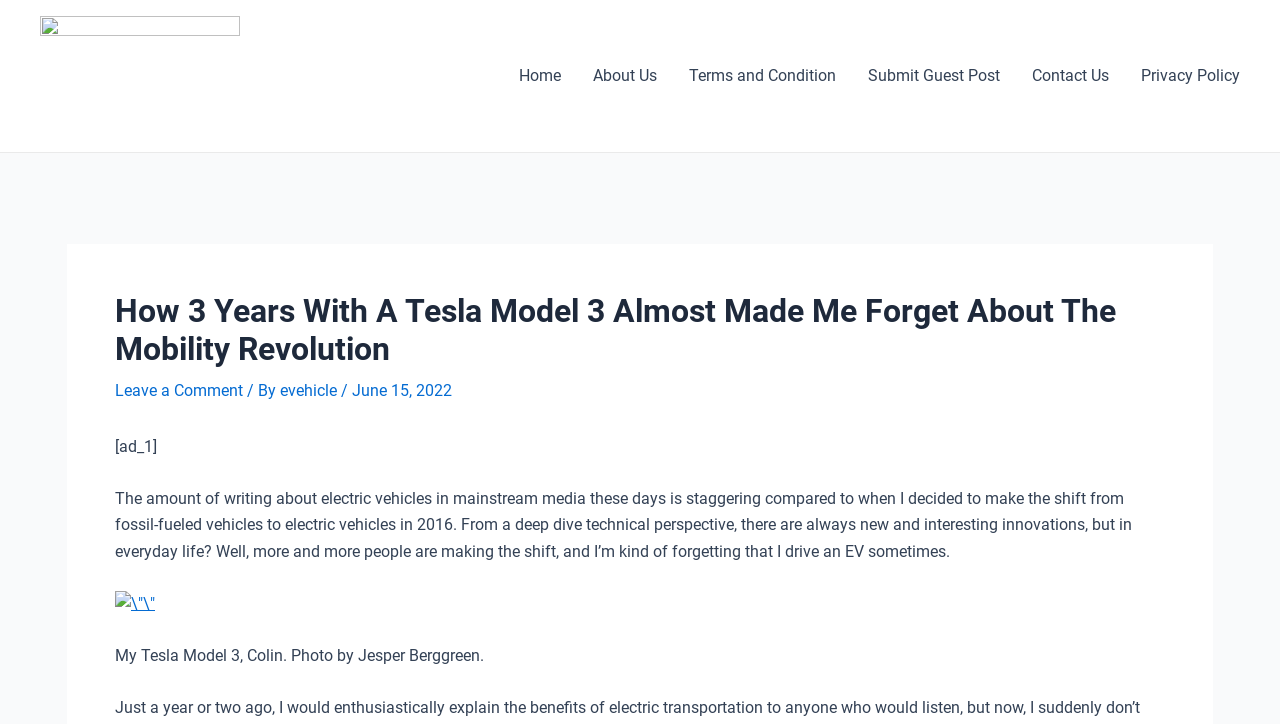Pinpoint the bounding box coordinates of the element that must be clicked to accomplish the following instruction: "Click on the Submit Guest Post link". The coordinates should be in the format of four float numbers between 0 and 1, i.e., [left, top, right, bottom].

[0.666, 0.05, 0.794, 0.16]